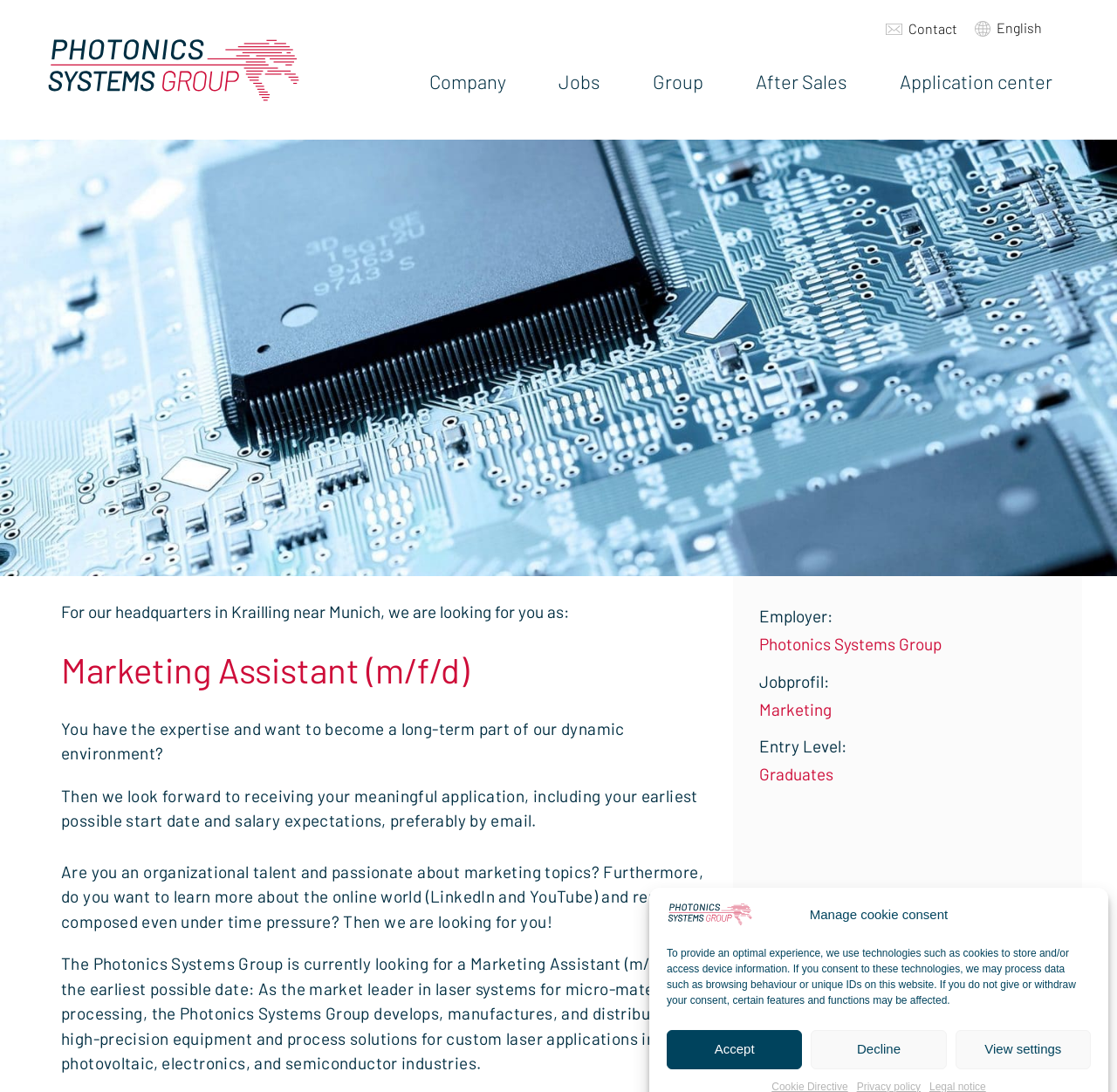What is the location of the job?
We need a detailed and exhaustive answer to the question. Please elaborate.

I found the location of the job by looking at the static text element that says 'For our headquarters in Krailling near Munich, we are looking for you as:' which indicates the location of the job.